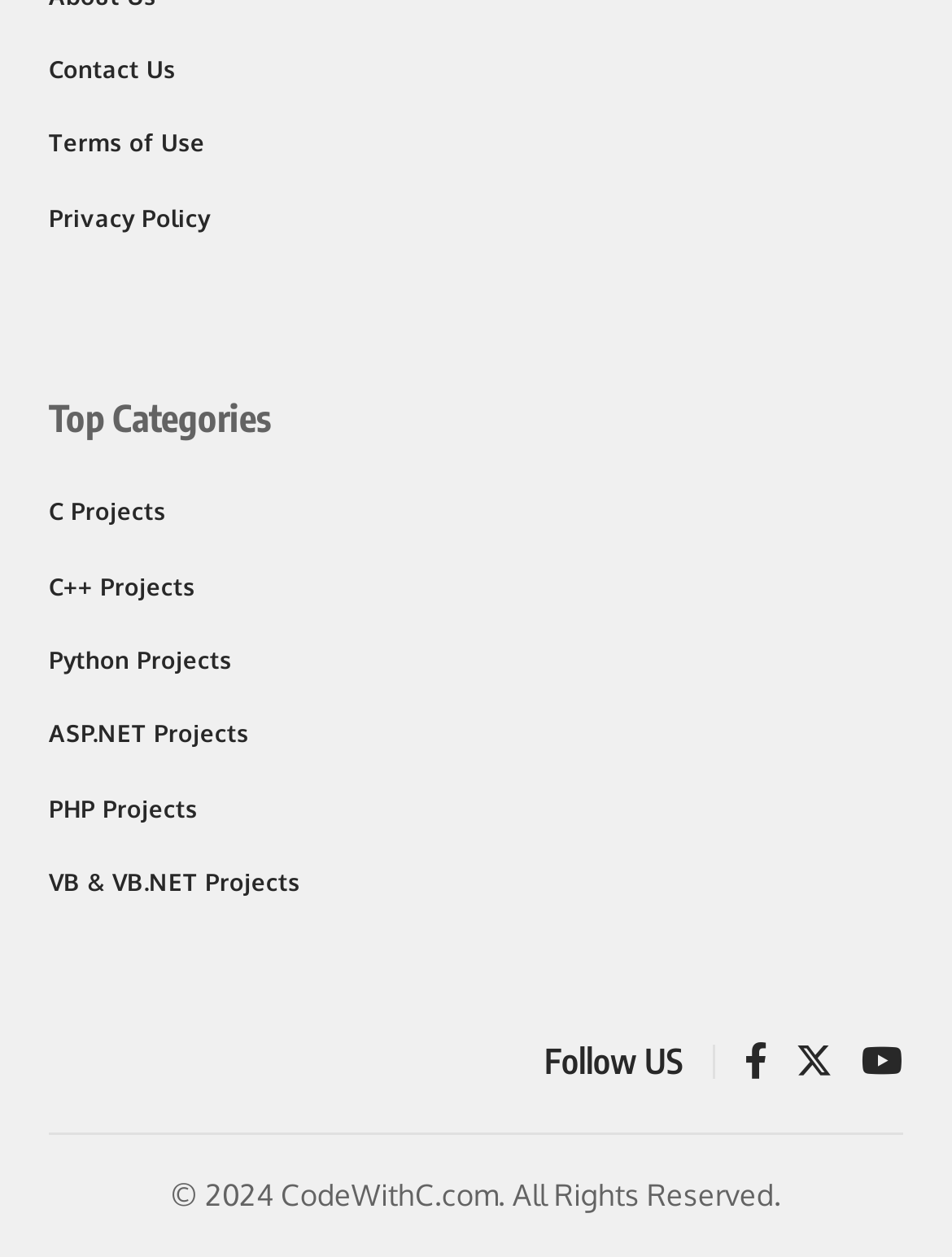Please identify the bounding box coordinates of the region to click in order to complete the given instruction: "click on Contact Us". The coordinates should be four float numbers between 0 and 1, i.e., [left, top, right, bottom].

[0.051, 0.025, 0.449, 0.084]